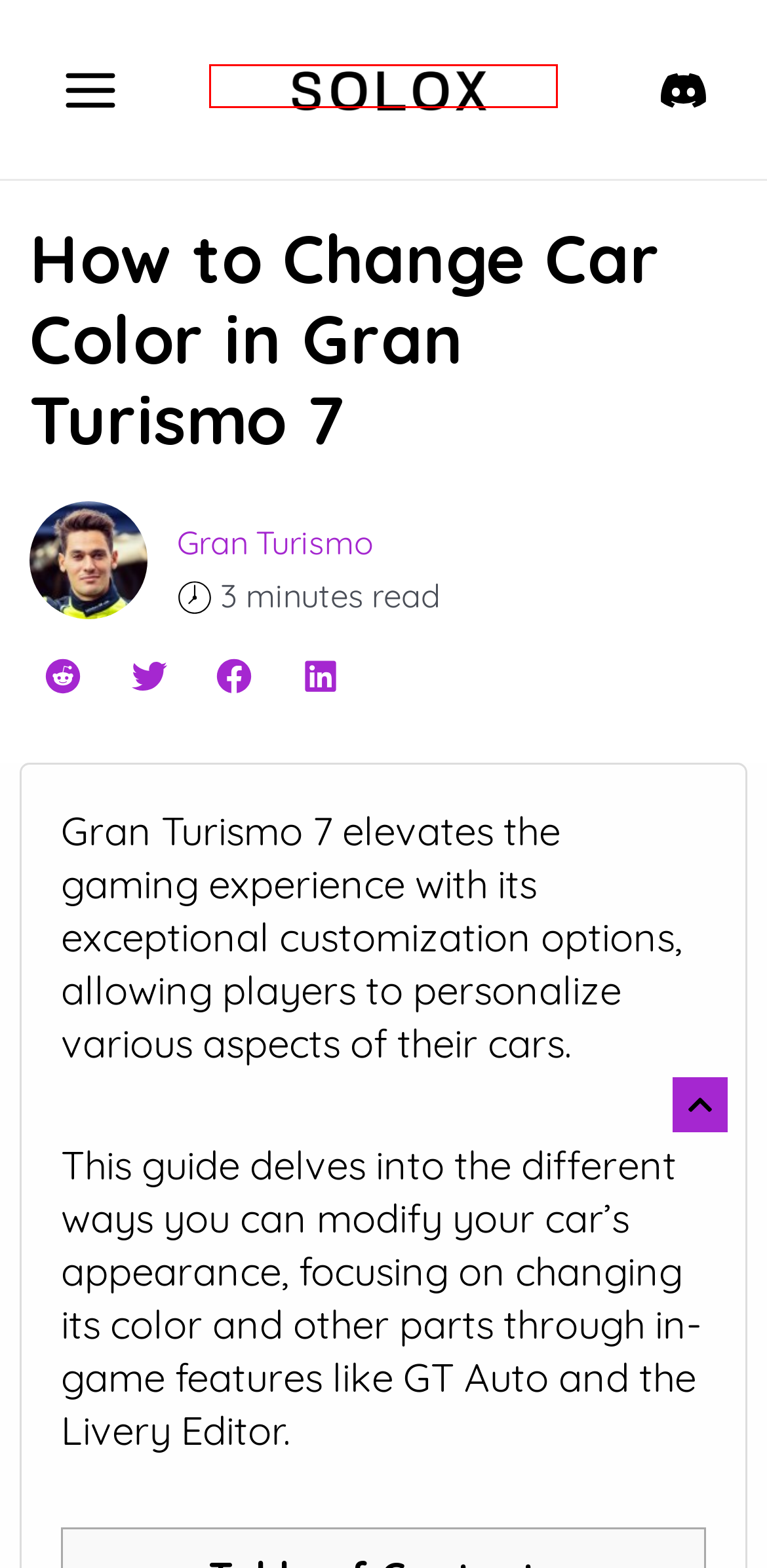Analyze the webpage screenshot with a red bounding box highlighting a UI element. Select the description that best matches the new webpage after clicking the highlighted element. Here are the options:
A. Game settings
B. Best racing games
C. F1 2021 Setups Database
D. Gran Turismo
E. Shop
F. SOLOX ACC GT3 & GT4 Setups
G. HTML Sitemap
H. Cars & Tracks List

F